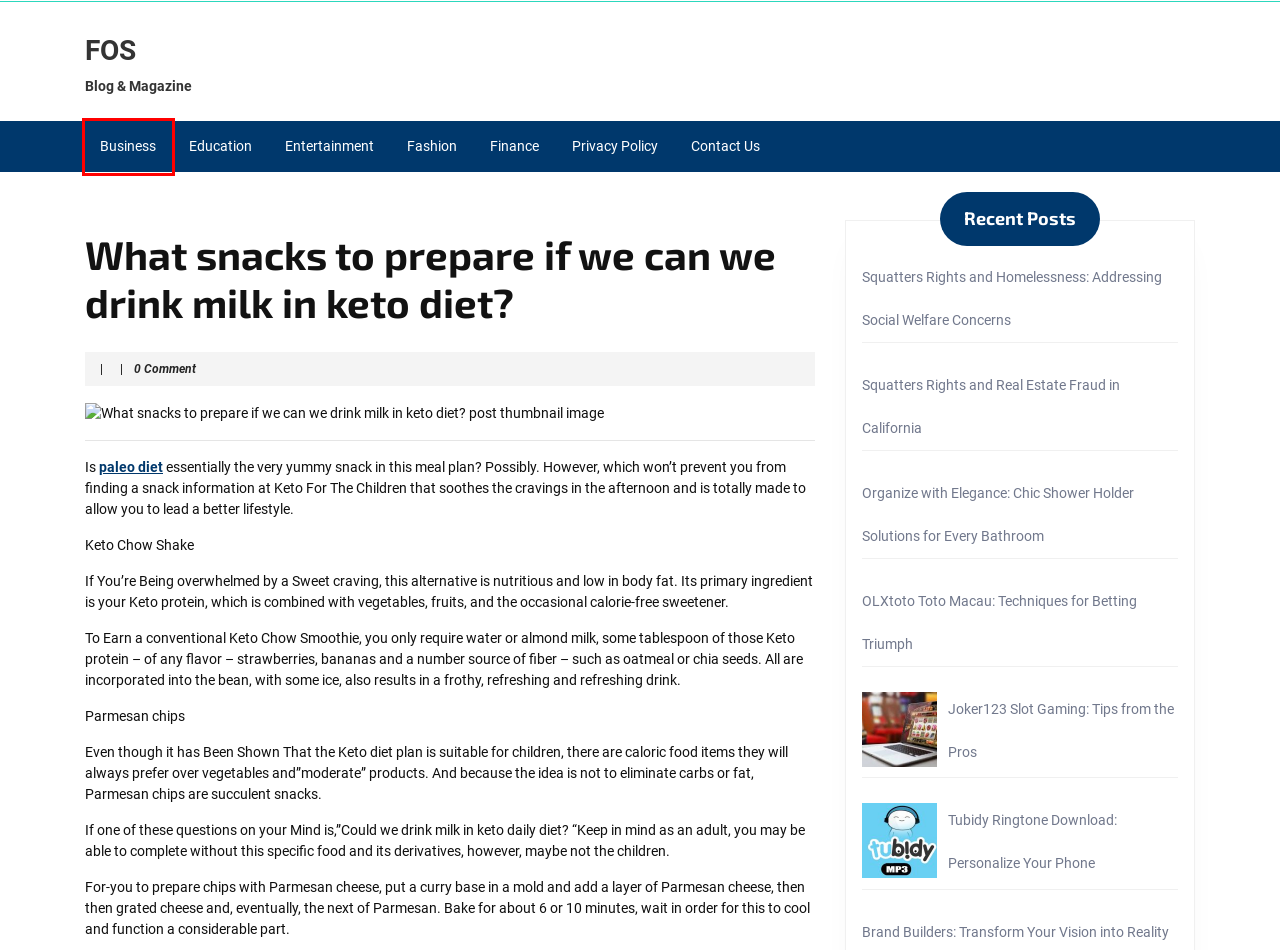Examine the webpage screenshot and identify the UI element enclosed in the red bounding box. Pick the webpage description that most accurately matches the new webpage after clicking the selected element. Here are the candidates:
A. Joker123 Slot Gaming: Tips from the Pros – FOS
B. Finance – FOS
C. Tubidy Ringtone Download: Personalize Your Phone – FOS
D. Organize with Elegance: Chic Shower Holder Solutions for Every Bathroom – FOS
E. FOS – Blog & Magazine
F. Contact Us – FOS
G. OLXtoto Toto Macau: Techniques for Betting Triumph – FOS
H. Business – FOS

H